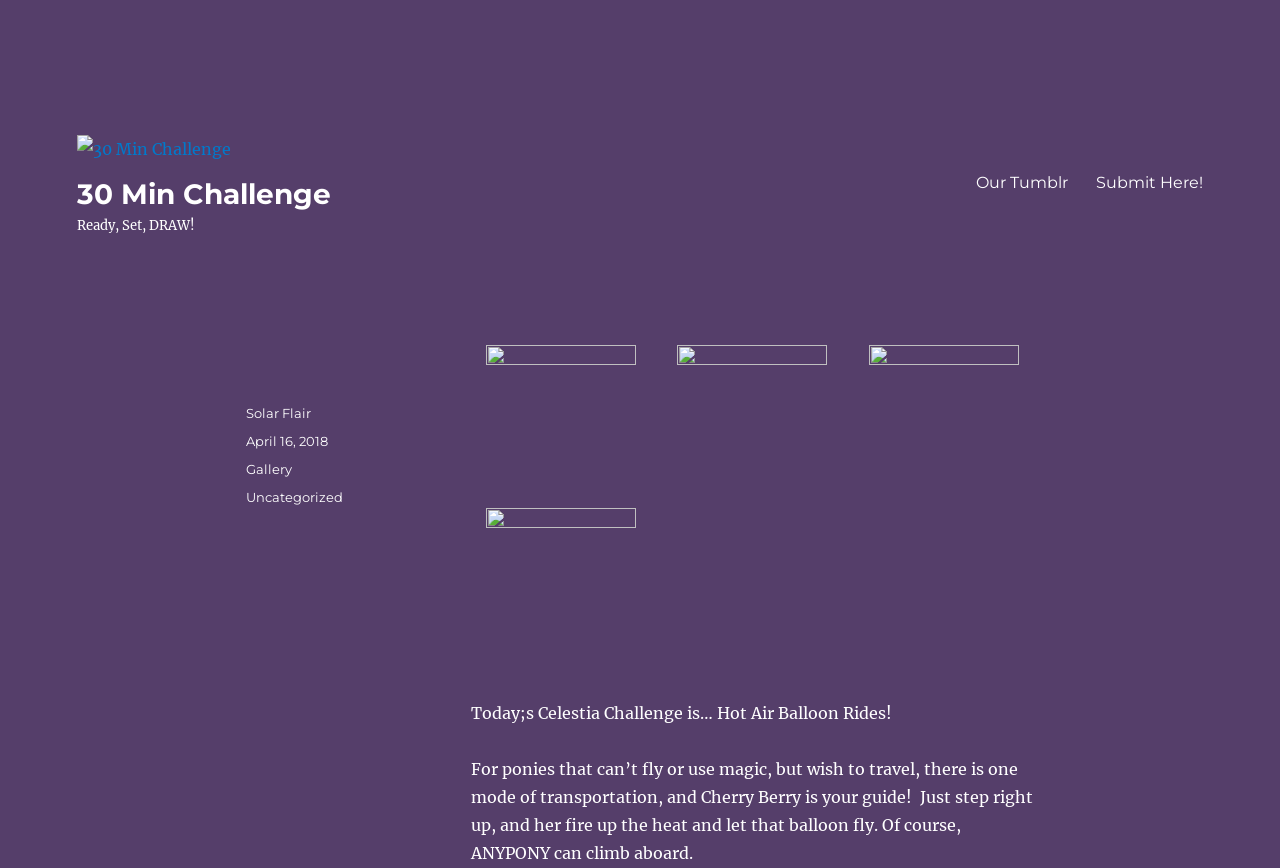Provide a one-word or brief phrase answer to the question:
What is the date of the post?

April 16, 2018